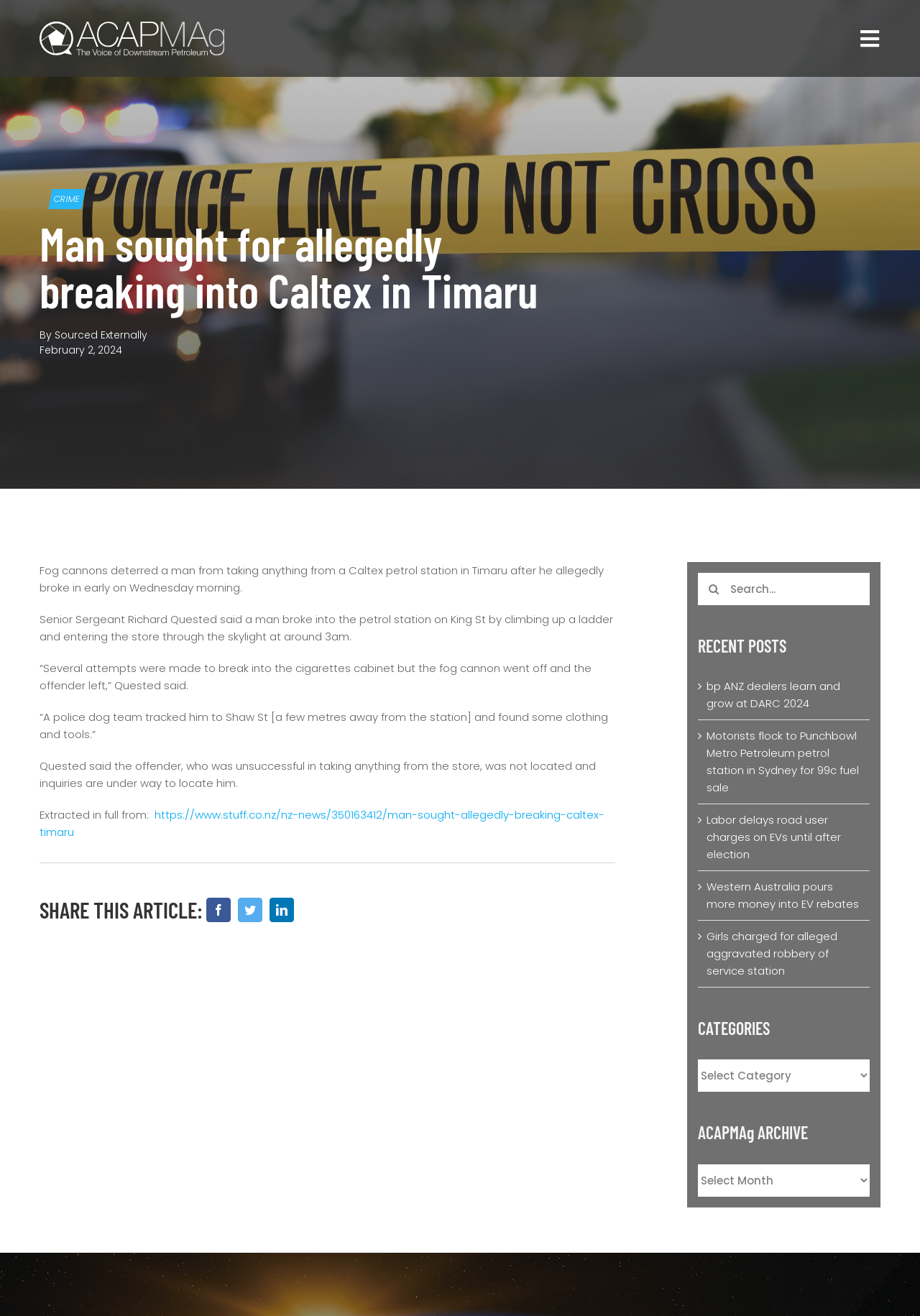Pinpoint the bounding box coordinates of the area that should be clicked to complete the following instruction: "Go to the top of the page". The coordinates must be given as four float numbers between 0 and 1, i.e., [left, top, right, bottom].

[0.904, 0.68, 0.941, 0.699]